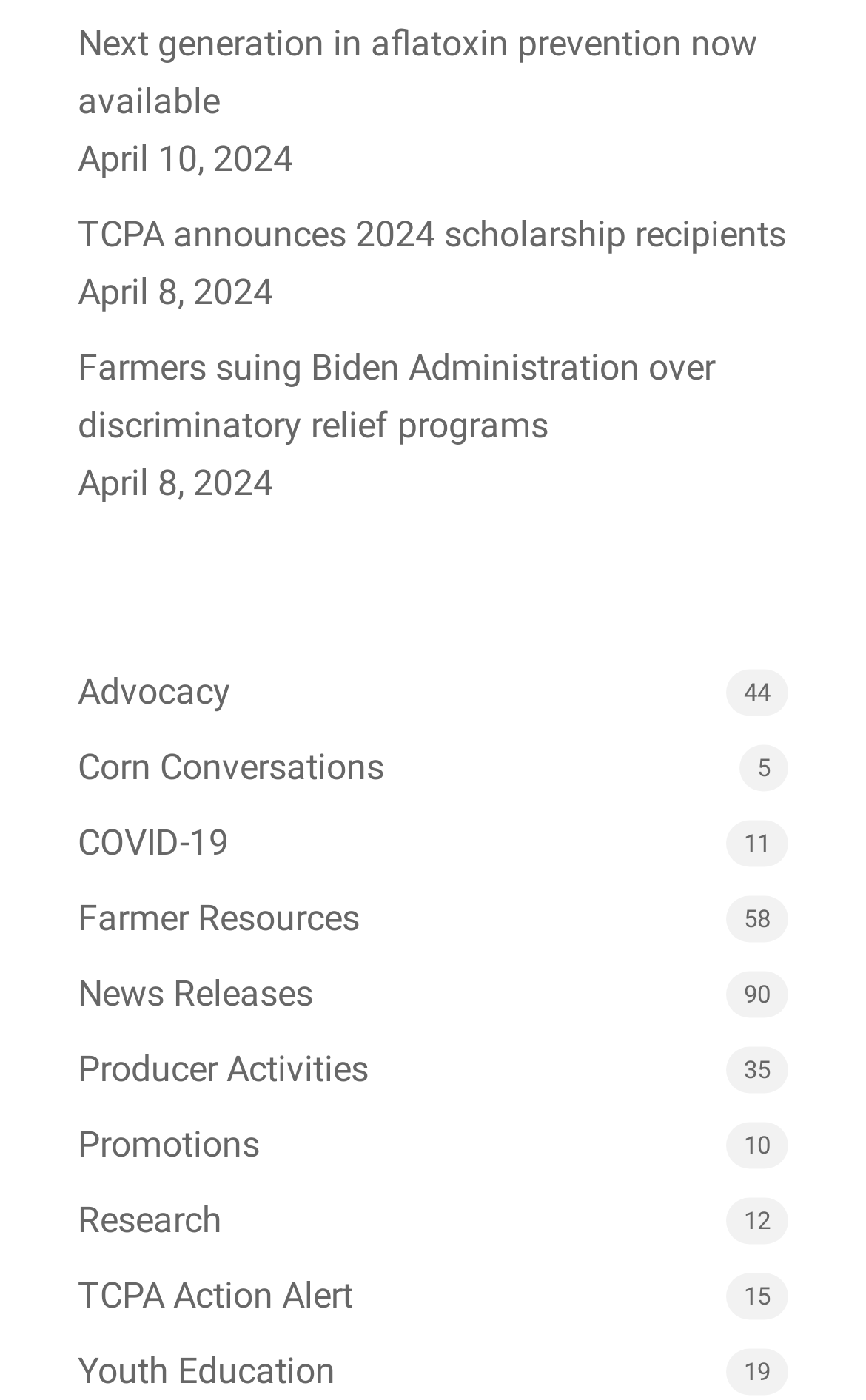How many links are there on the webpage? Based on the image, give a response in one word or a short phrase.

15